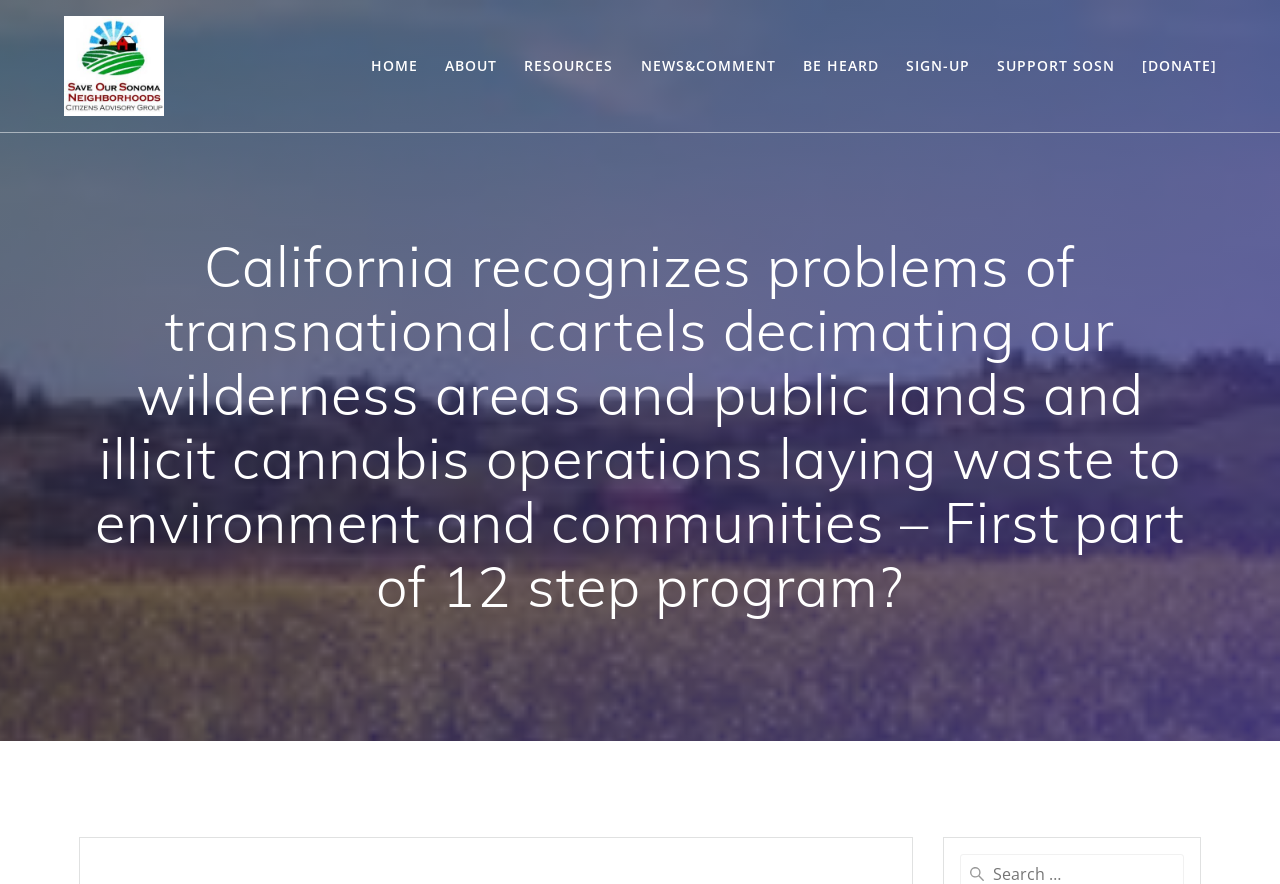Can you provide the bounding box coordinates for the element that should be clicked to implement the instruction: "learn about SOS Neighborhoods"?

[0.348, 0.062, 0.389, 0.087]